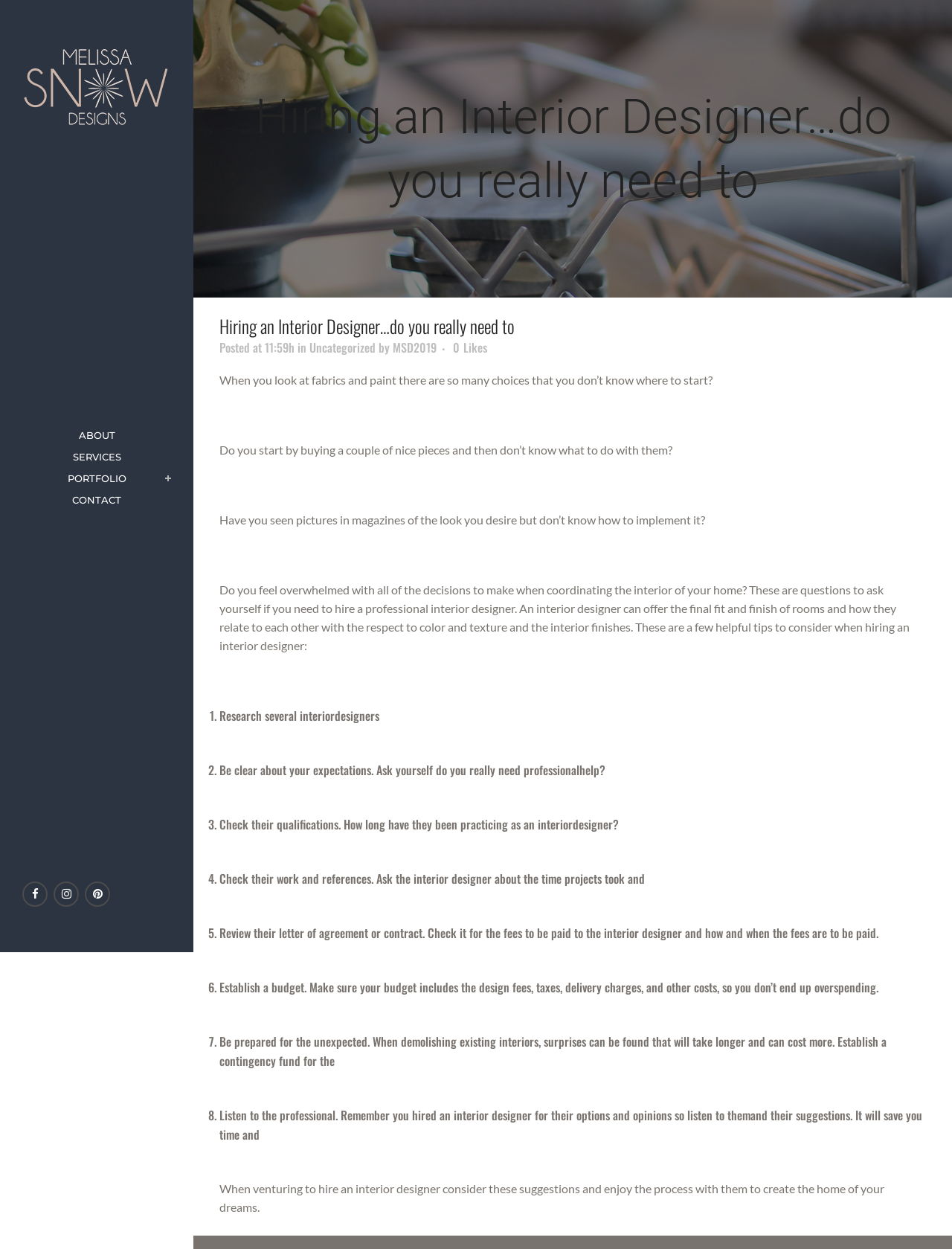Identify and generate the primary title of the webpage.

Hiring an Interior Designer…do you really need to